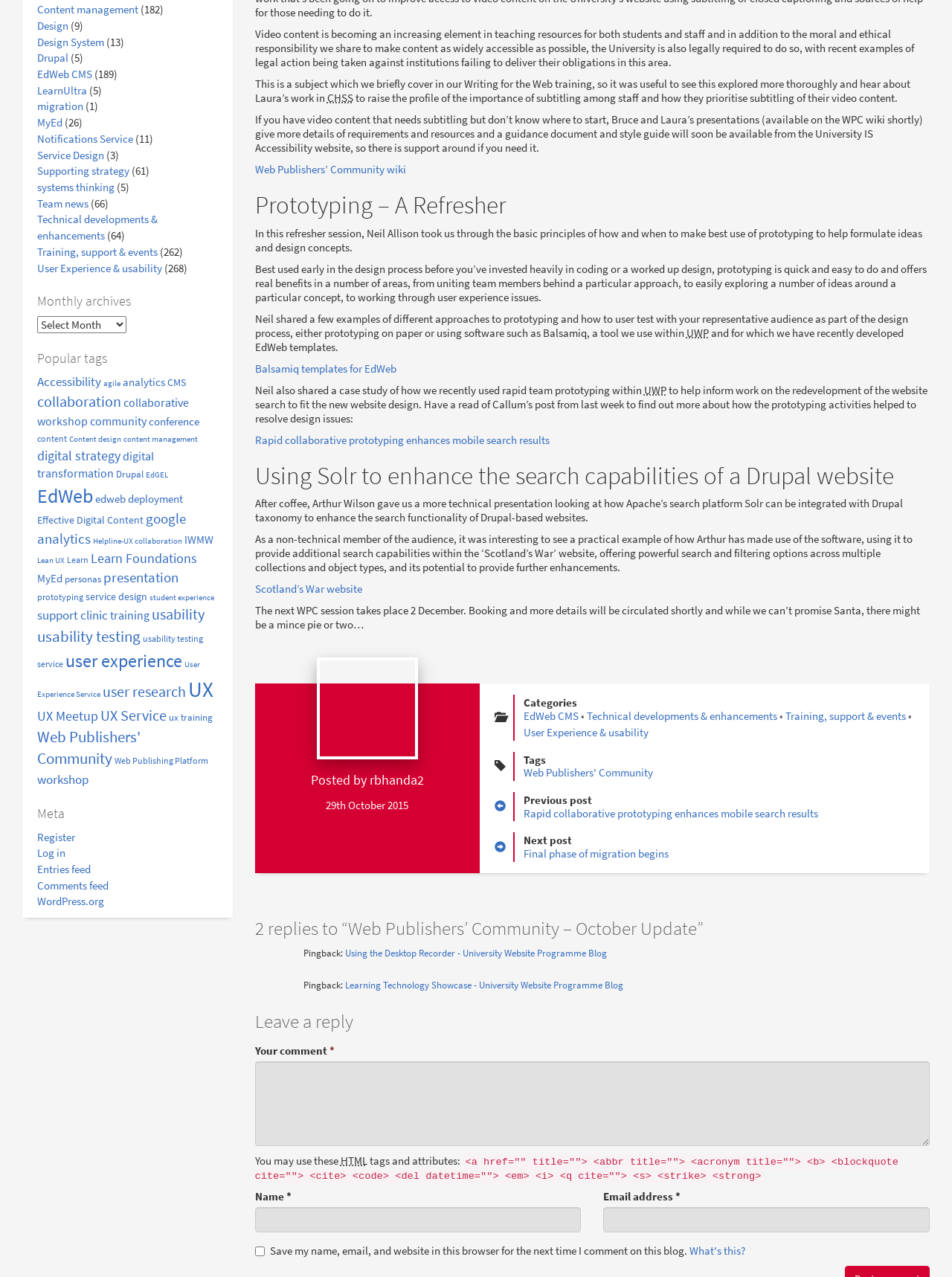Identify the bounding box coordinates for the element that needs to be clicked to fulfill this instruction: "Click on 'Accessibility (25 items)'". Provide the coordinates in the format of four float numbers between 0 and 1: [left, top, right, bottom].

[0.039, 0.293, 0.106, 0.305]